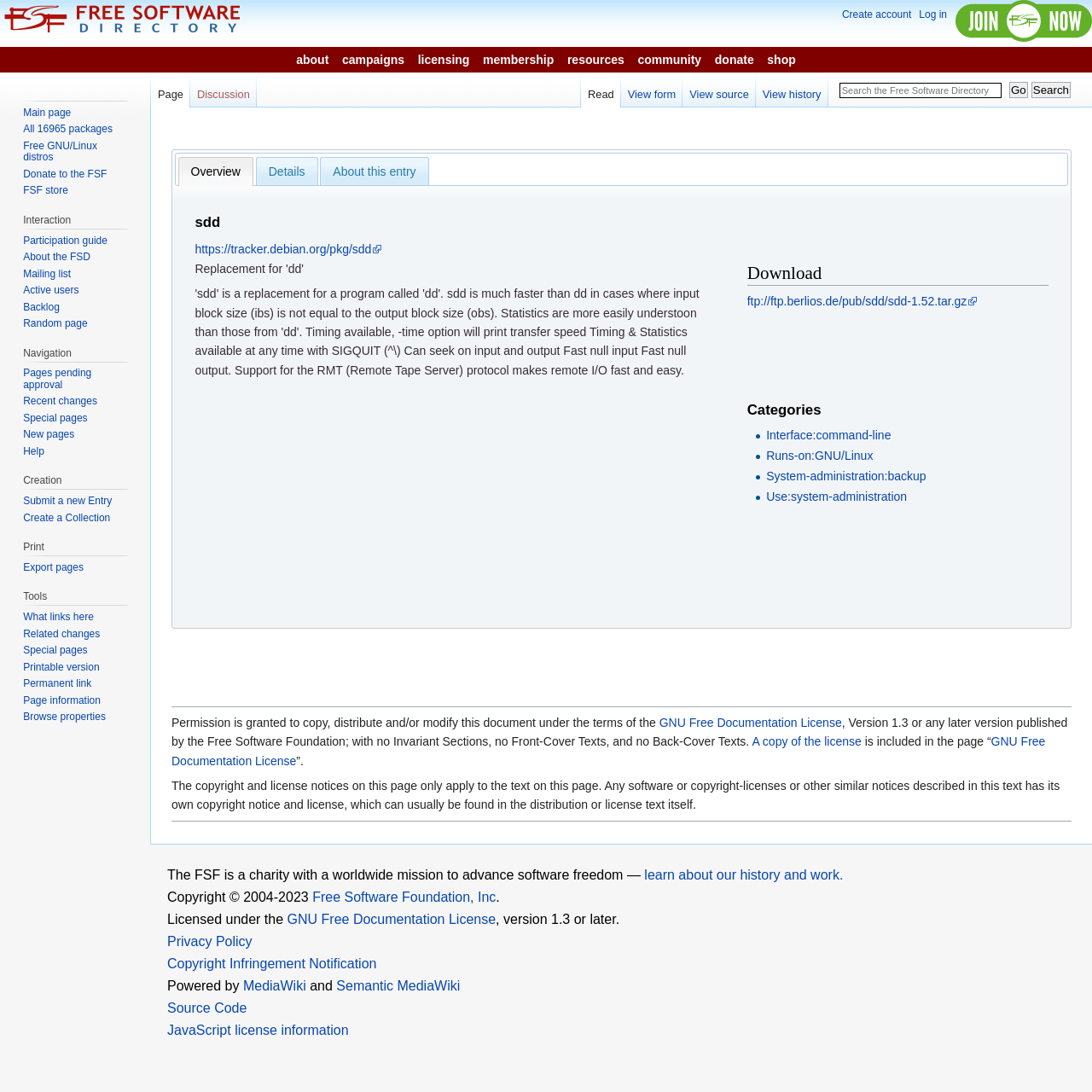Use a single word or phrase to answer the question: What is the category of the software 'sdd'?

System-administration:backup